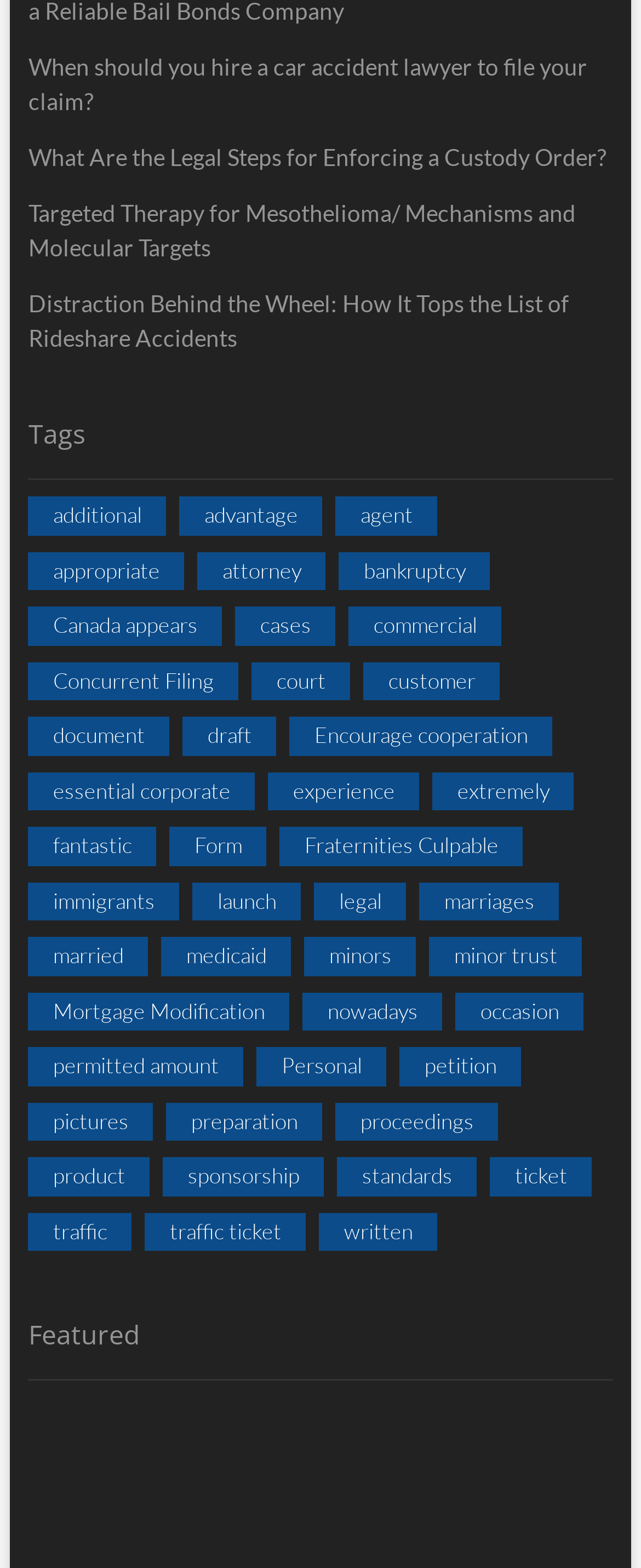Please identify the bounding box coordinates of where to click in order to follow the instruction: "Explore 'Mortgage Modification'".

[0.044, 0.633, 0.452, 0.658]